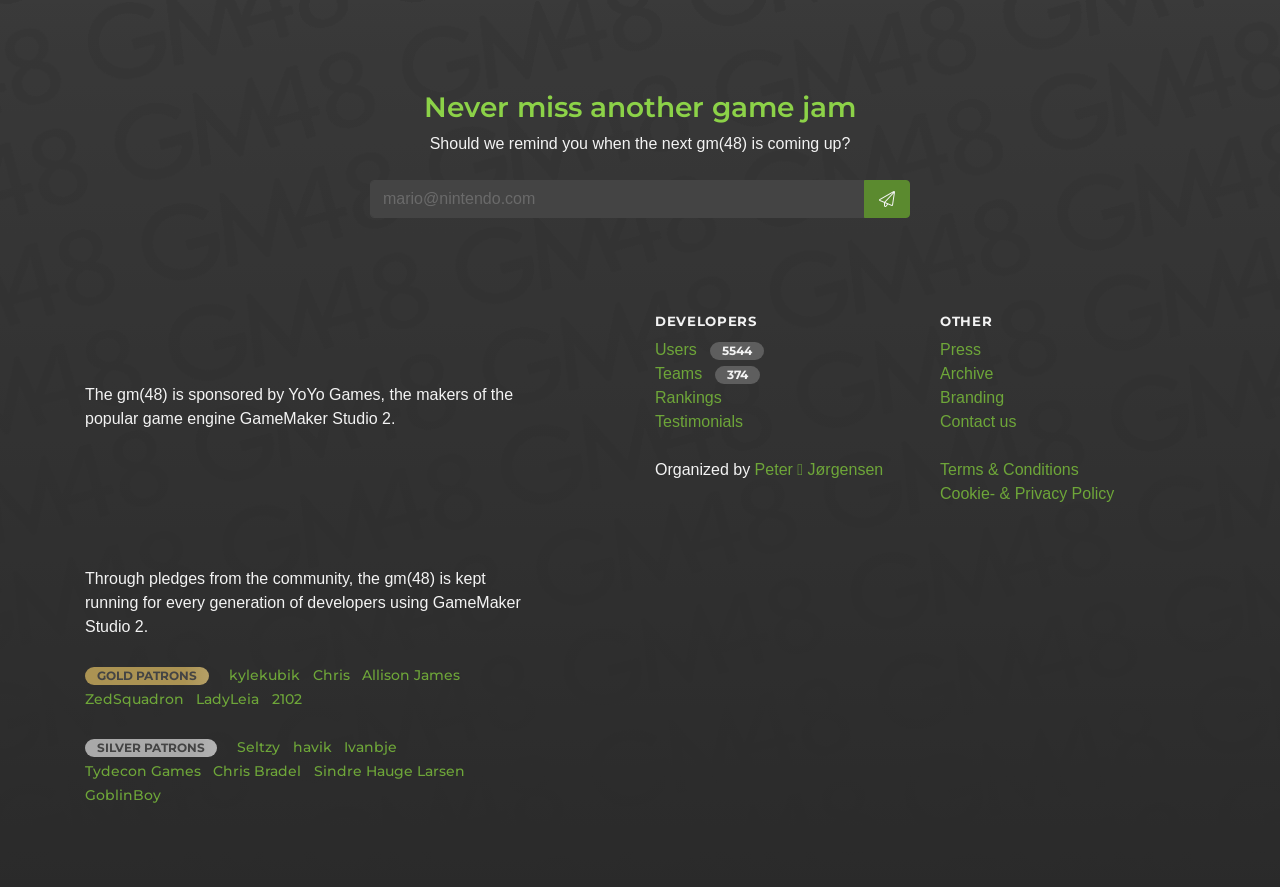Identify the bounding box coordinates of the region that needs to be clicked to carry out this instruction: "Become a patron". Provide these coordinates as four float numbers ranging from 0 to 1, i.e., [left, top, right, bottom].

[0.066, 0.558, 0.414, 0.613]